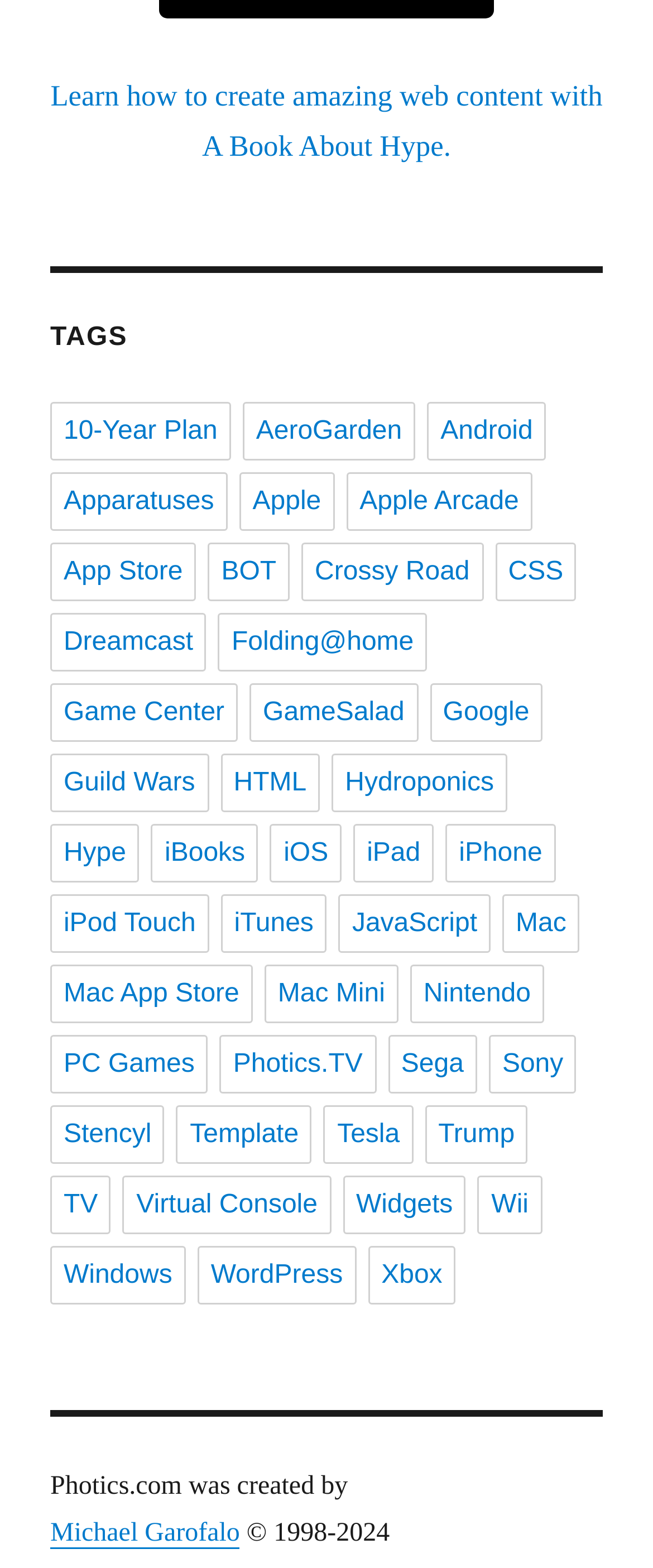Please provide a short answer using a single word or phrase for the question:
What is the category of the link 'AeroGarden'?

Tags